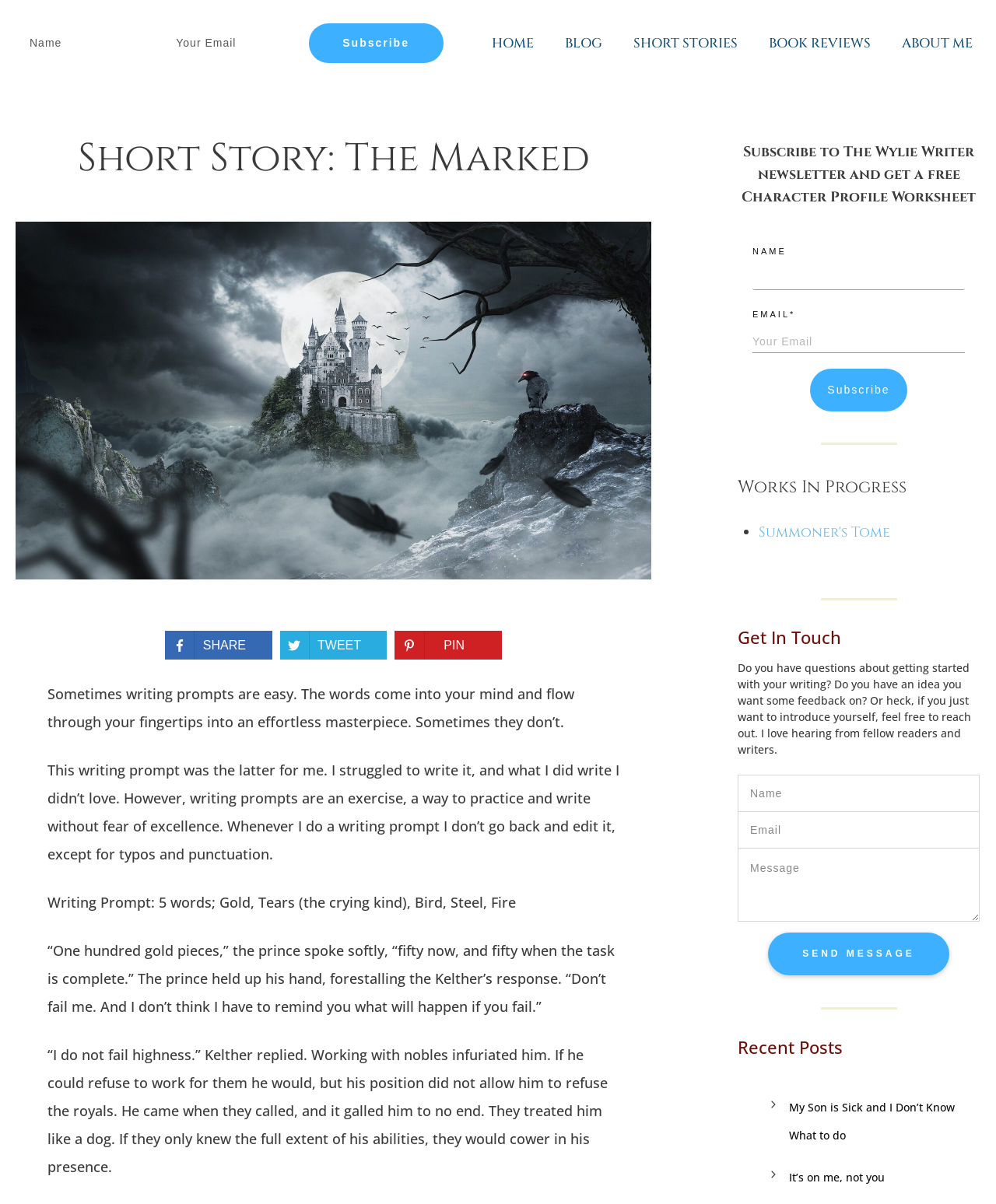Please identify the bounding box coordinates of the area that needs to be clicked to fulfill the following instruction: "Send a message to the writer."

[0.771, 0.775, 0.953, 0.81]